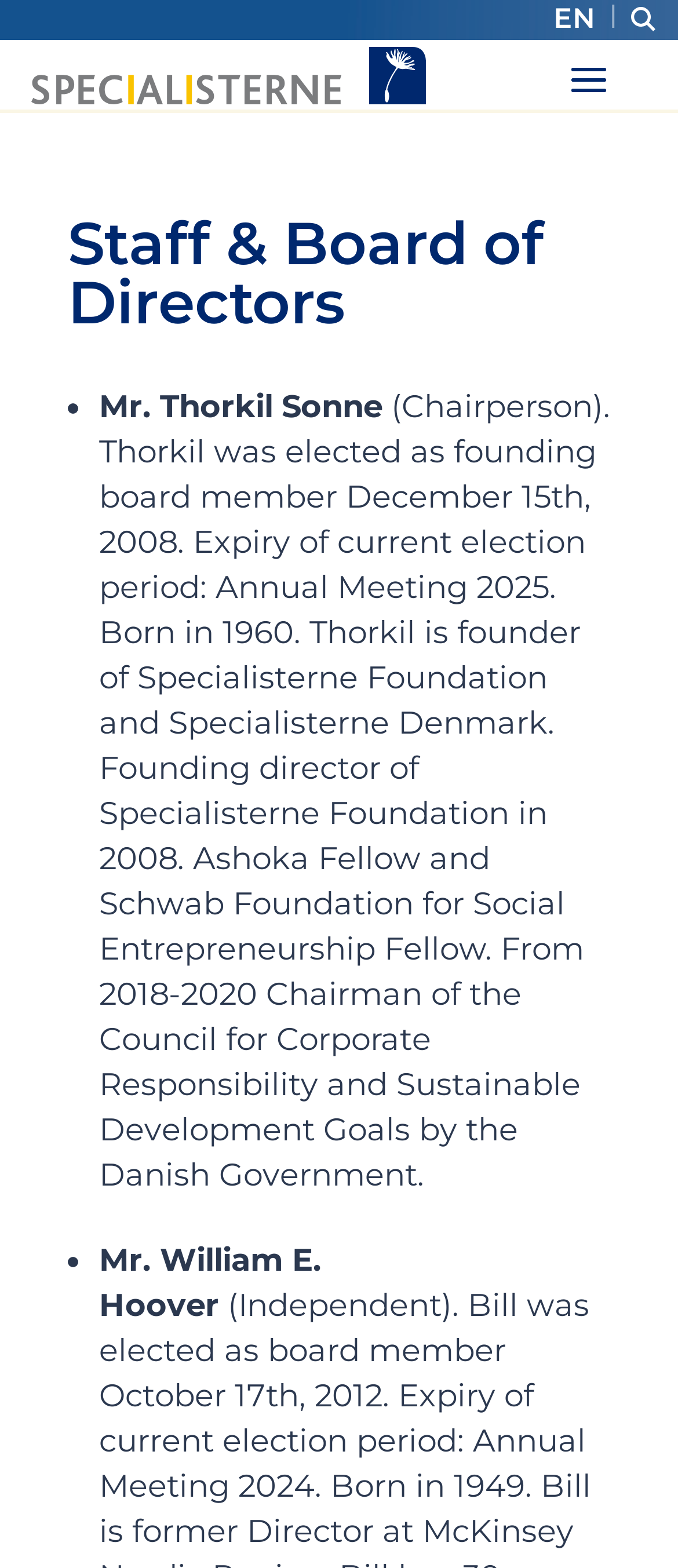Locate and extract the headline of this webpage.

Staff & Board of Directors